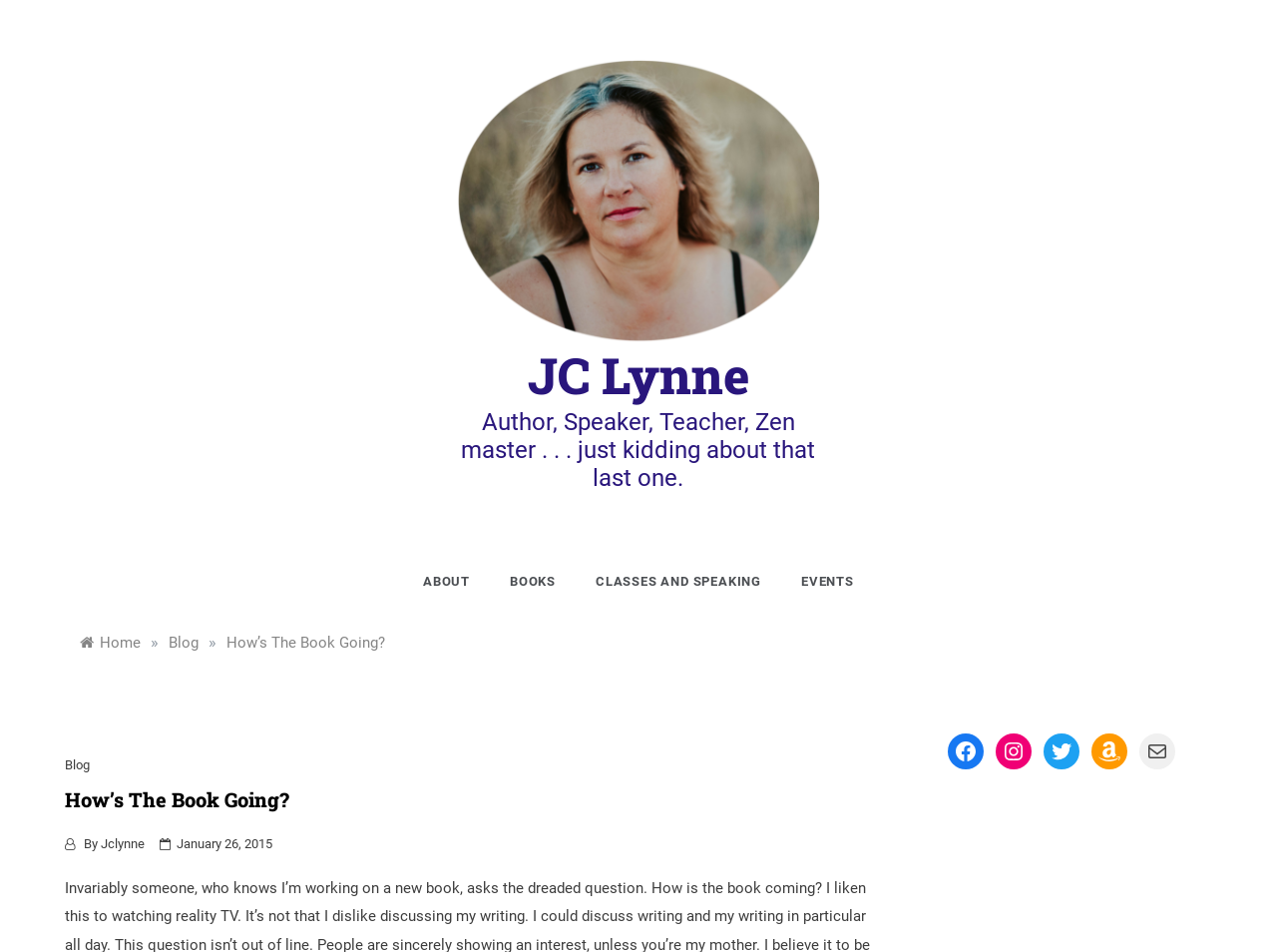Please provide the bounding box coordinates for the element that needs to be clicked to perform the instruction: "check latest events". The coordinates must consist of four float numbers between 0 and 1, formatted as [left, top, right, bottom].

[0.612, 0.579, 0.669, 0.642]